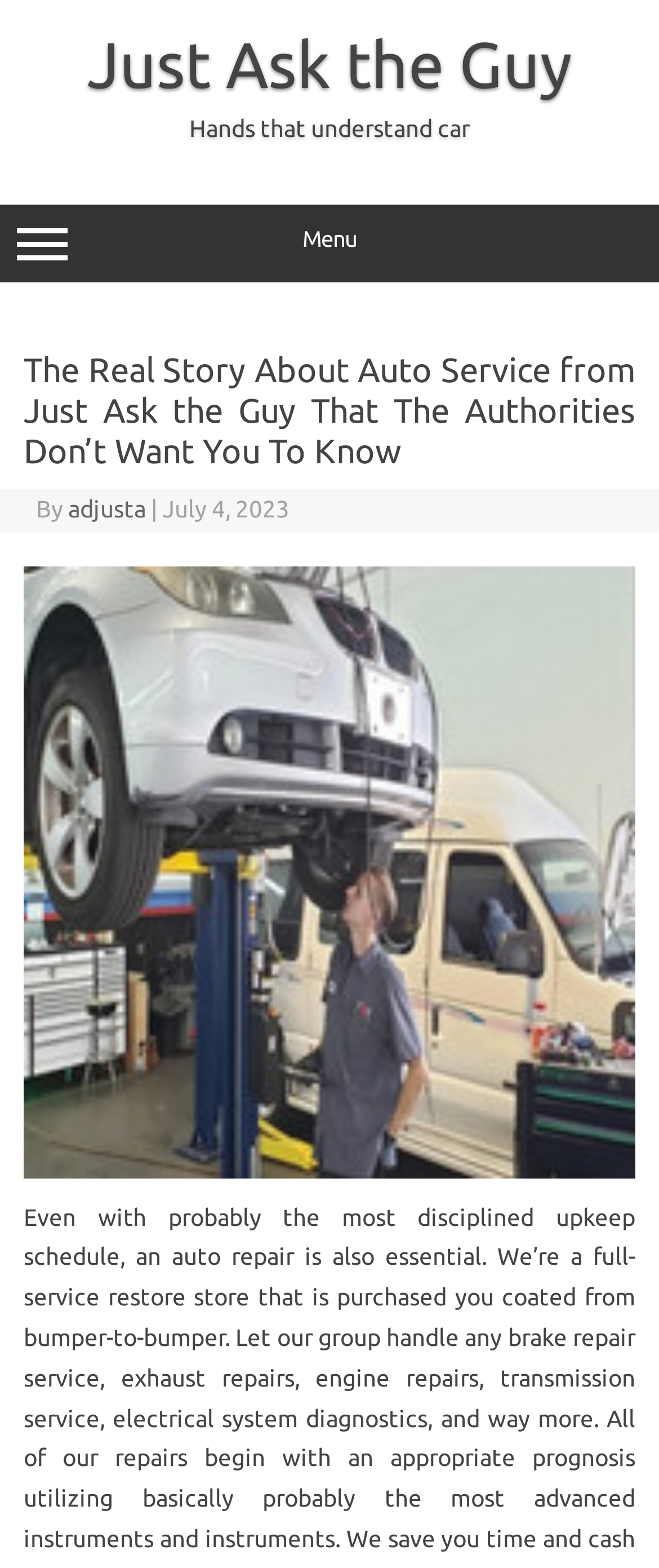What is the phrase written above the article title?
Look at the image and respond to the question as thoroughly as possible.

Above the article title, I found a static text element that displays the phrase 'Hands that understand car', which seems to be a tagline or a slogan.